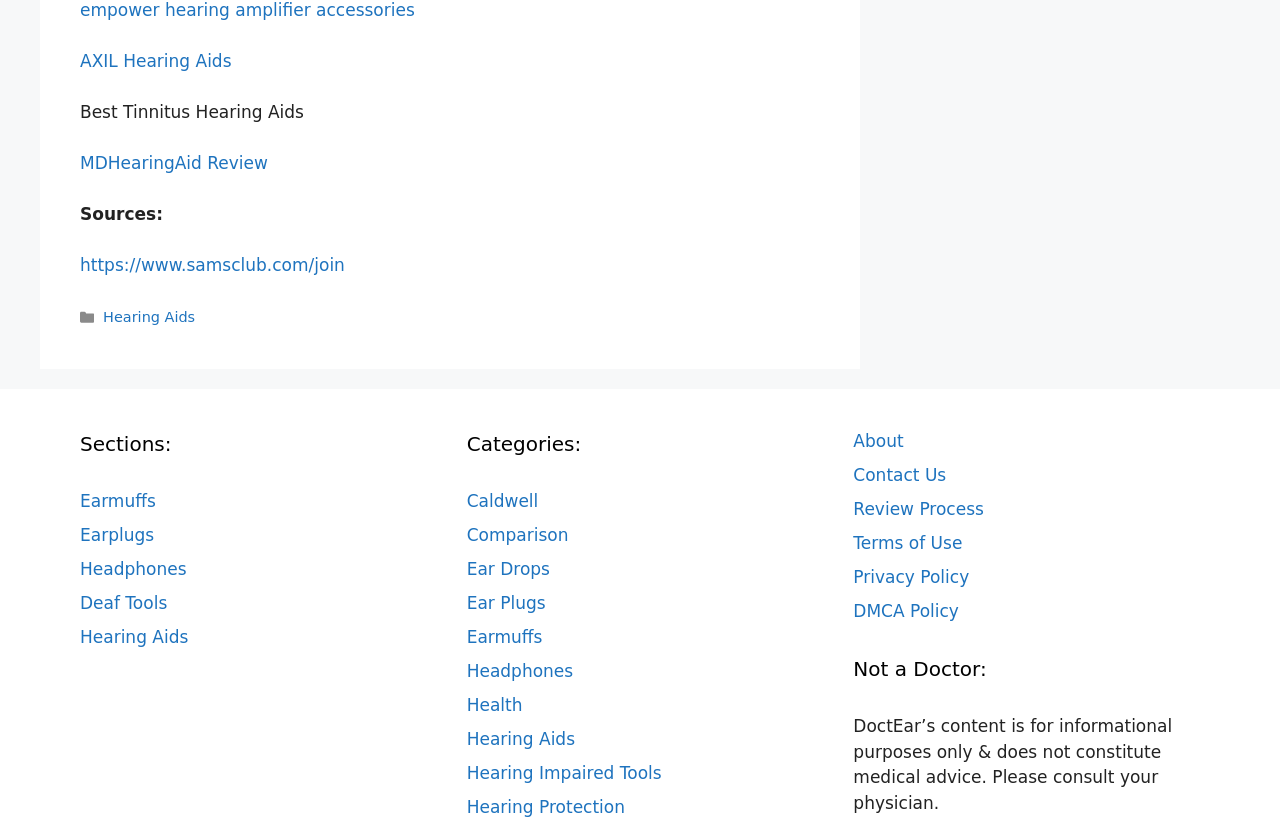How many links are there in the footer section?
Using the visual information, reply with a single word or short phrase.

2